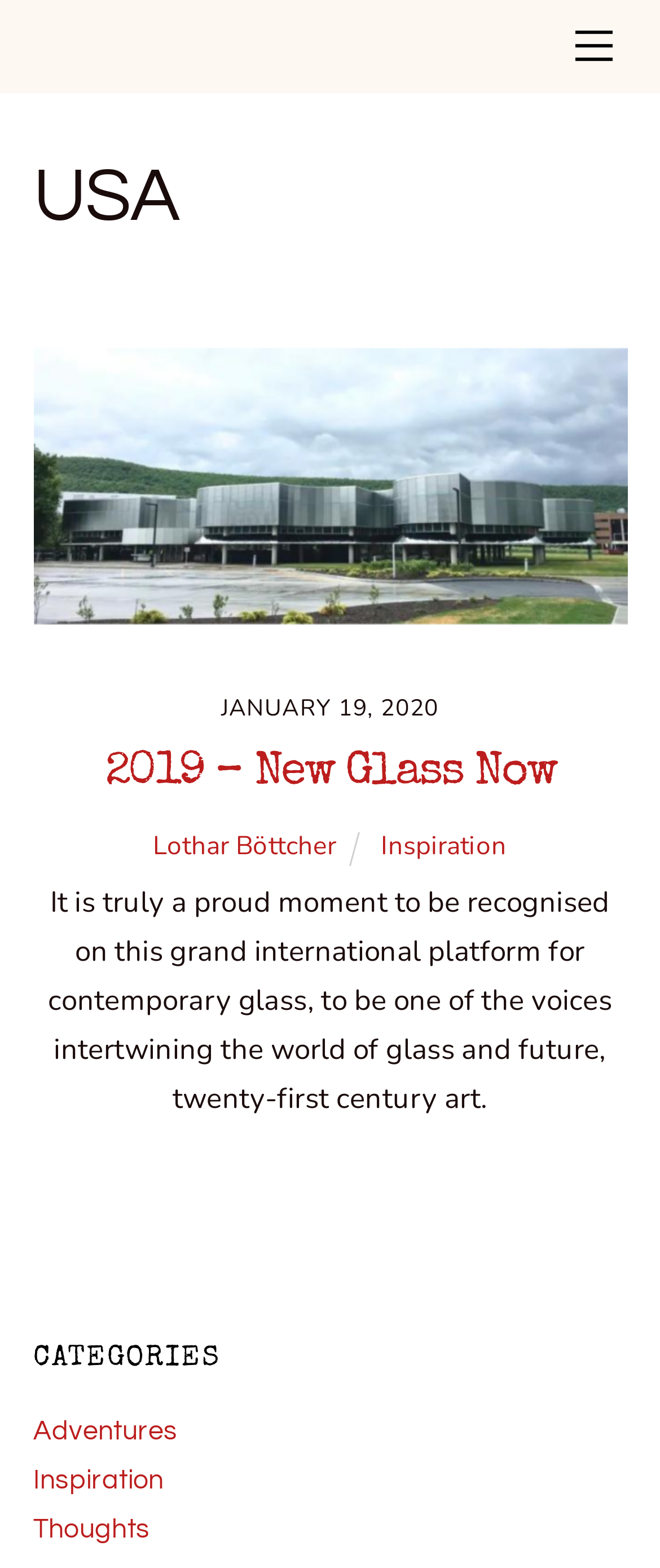Locate the bounding box coordinates of the element that should be clicked to fulfill the instruction: "Click the link to create a resellers account in WHM".

None